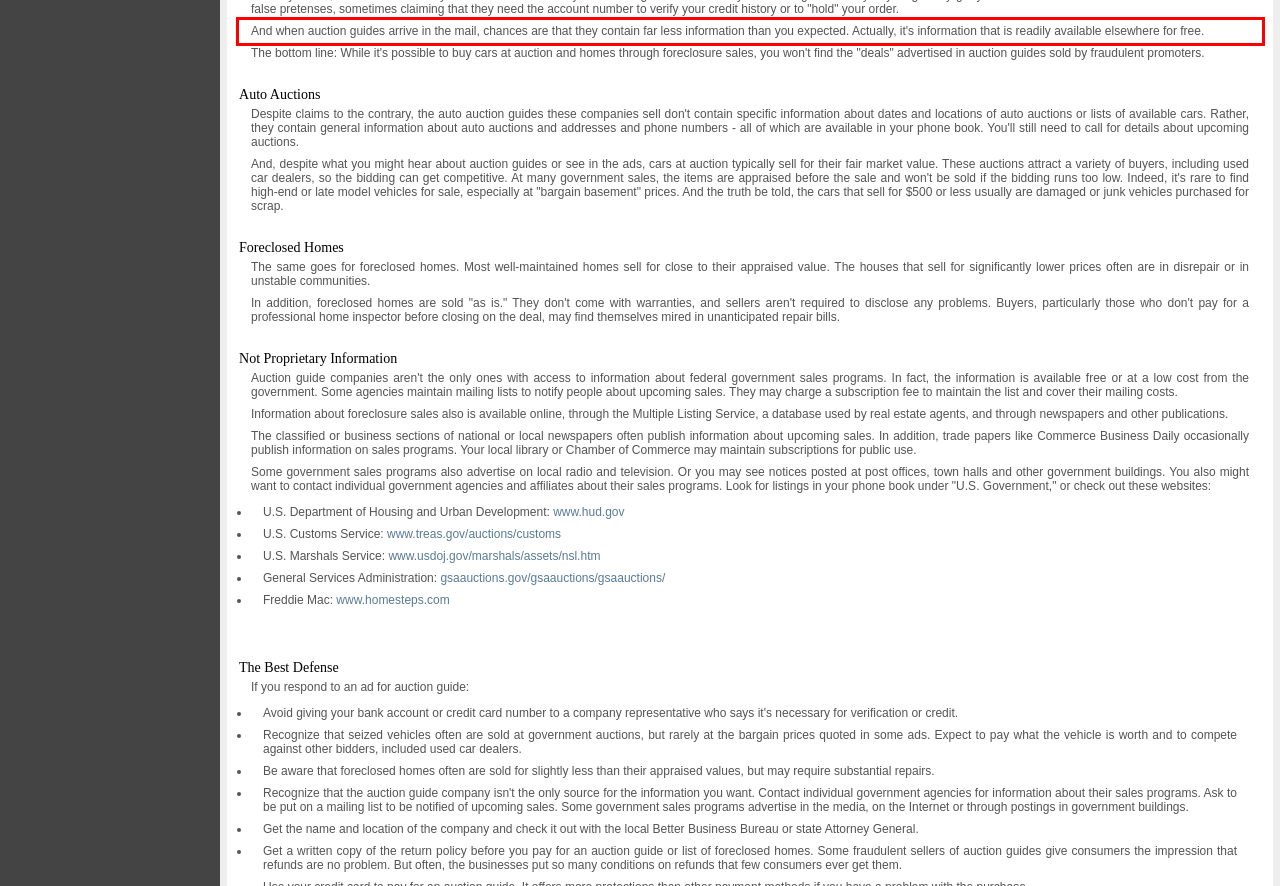You are provided with a screenshot of a webpage featuring a red rectangle bounding box. Extract the text content within this red bounding box using OCR.

And when auction guides arrive in the mail, chances are that they contain far less information than you expected. Actually, it's information that is readily available elsewhere for free.